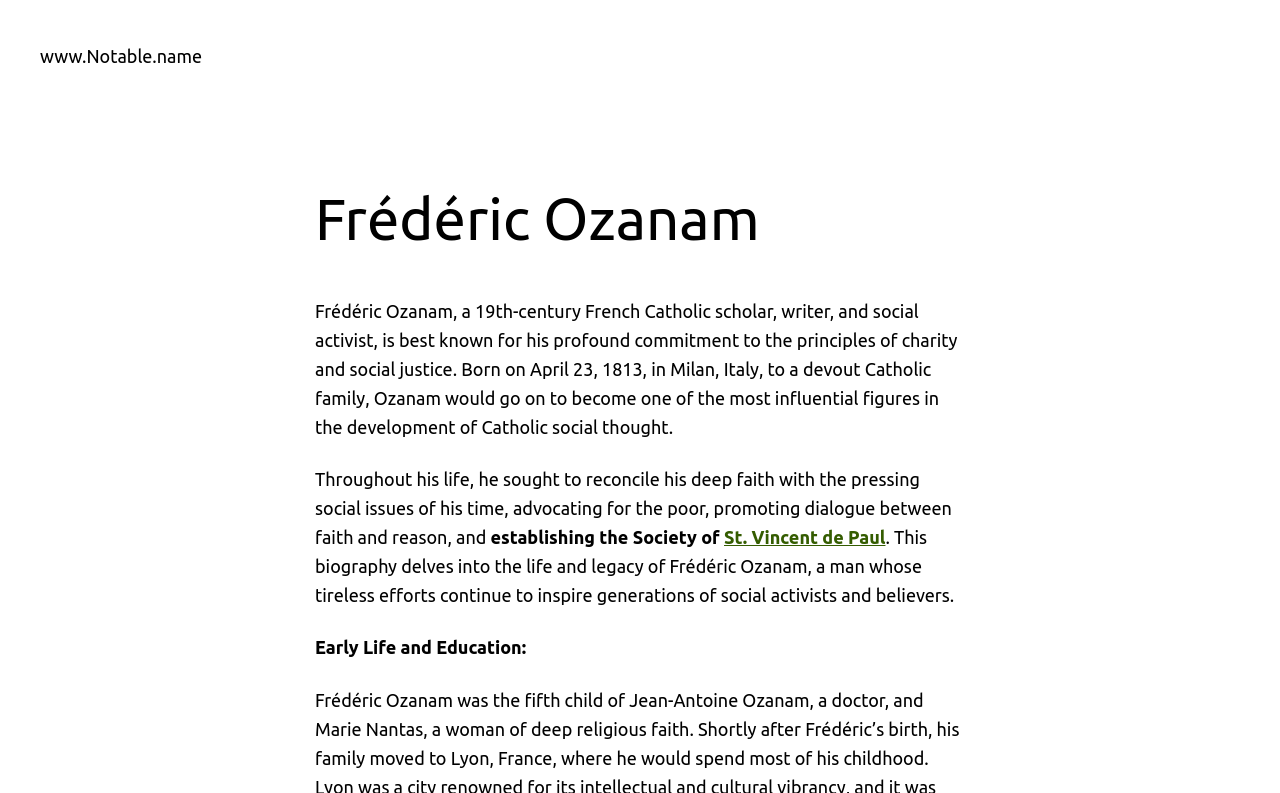Where was Frédéric Ozanam born?
Ensure your answer is thorough and detailed.

The webpage states that Frédéric Ozanam was 'born on April 23, 1813, in Milan, Italy', indicating that Milan, Italy is his birthplace.